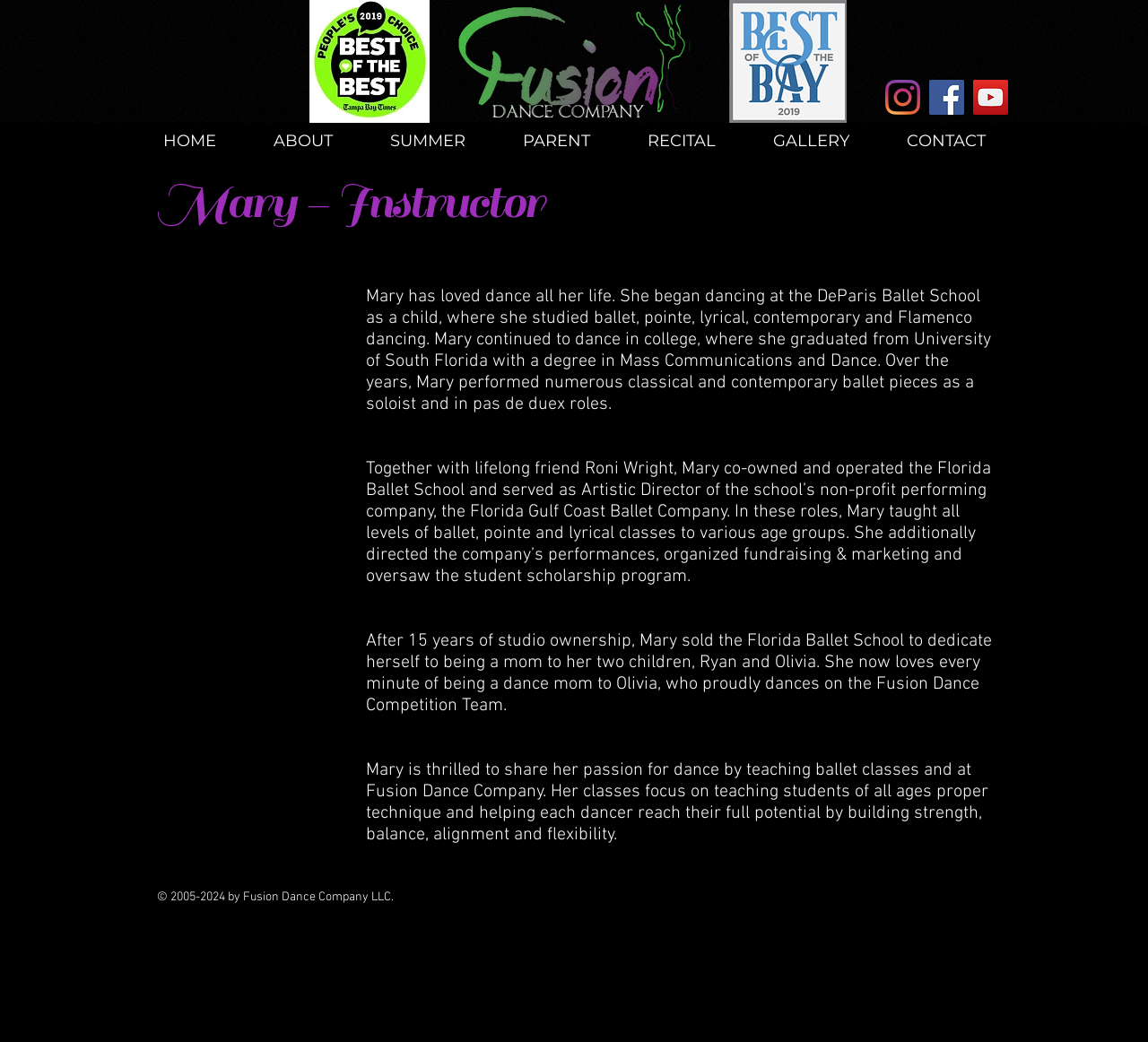Select the bounding box coordinates of the element I need to click to carry out the following instruction: "visit the HOME page".

[0.117, 0.117, 0.213, 0.153]